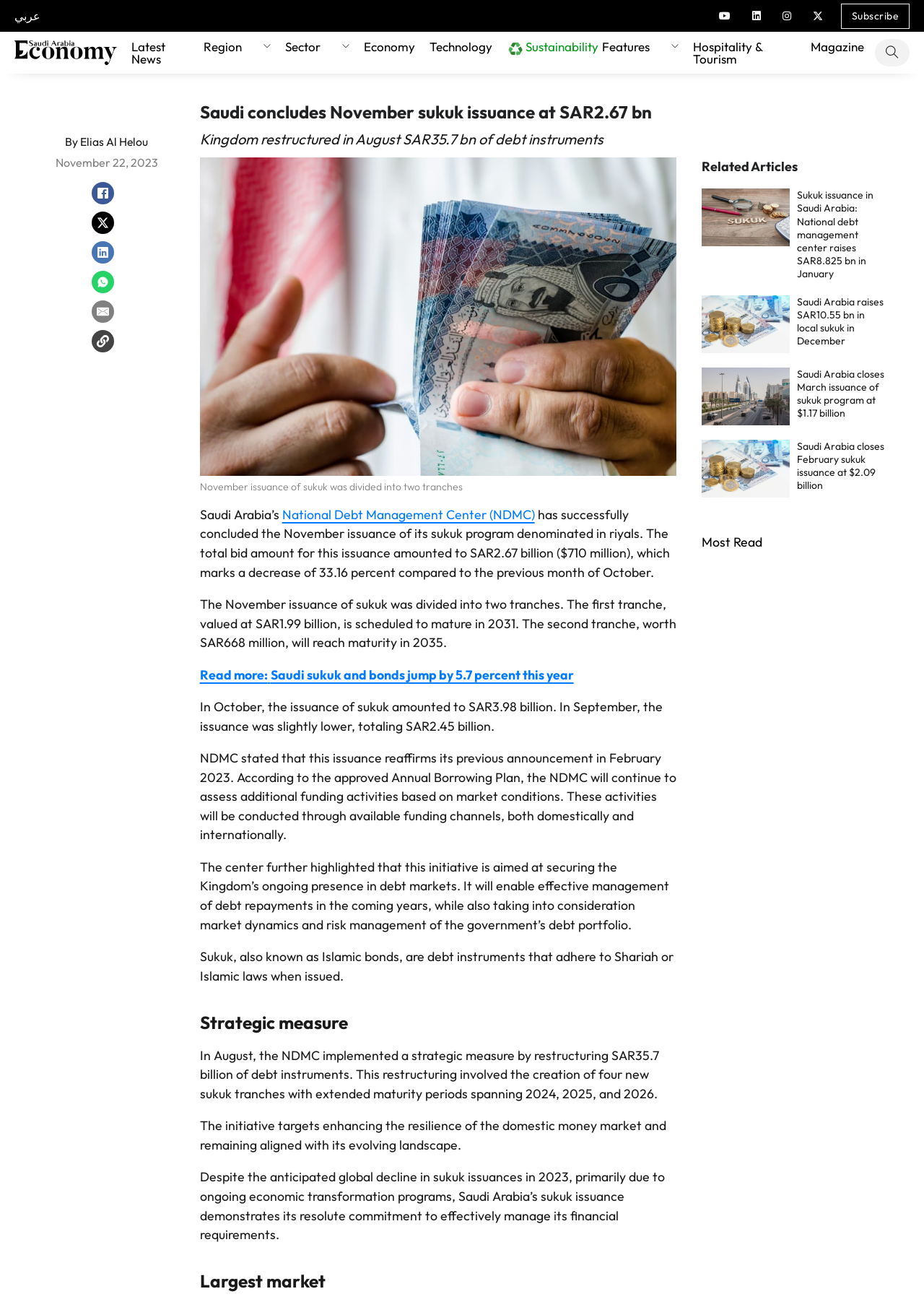Please extract and provide the main headline of the webpage.

Saudi concludes November sukuk issuance at SAR2.67 bn